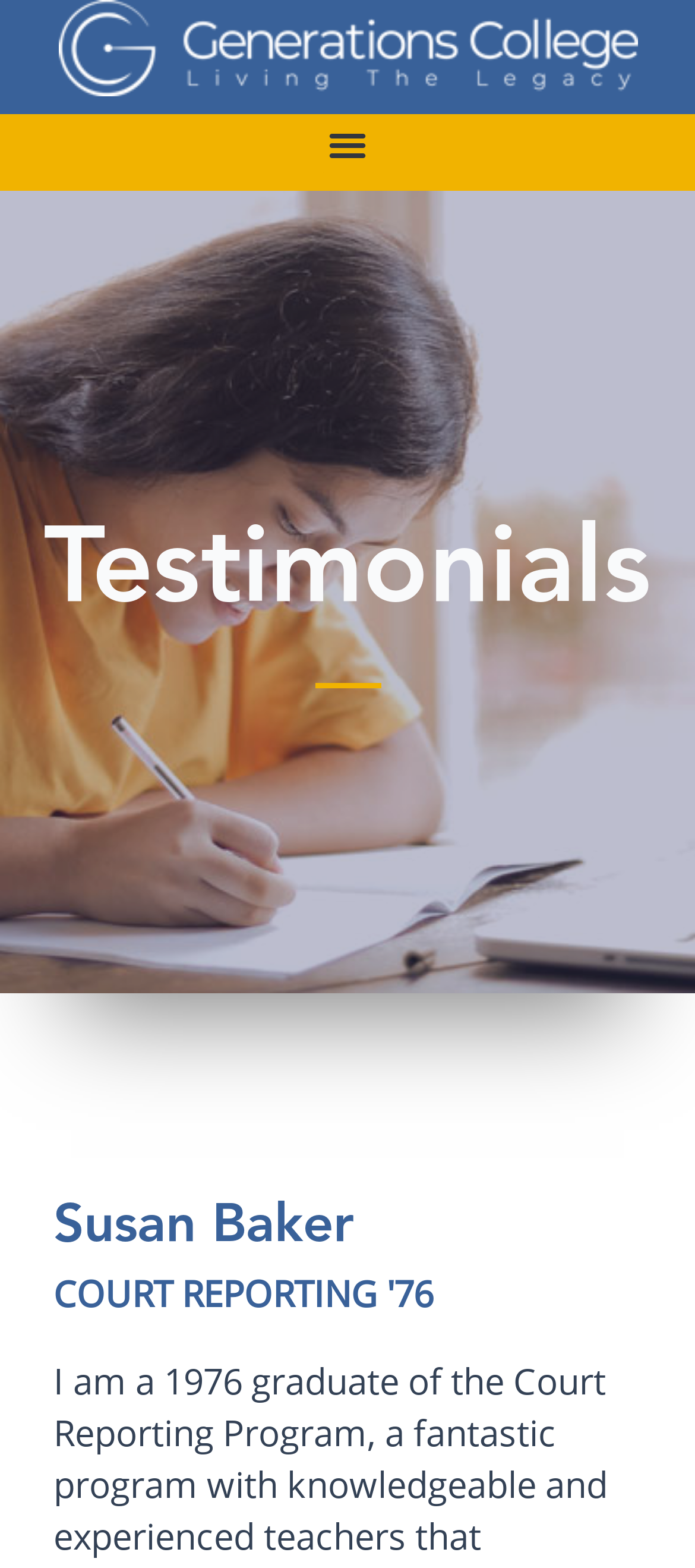Provide the bounding box coordinates of the HTML element this sentence describes: "alt="Generations College Logo"".

[0.083, 0.0, 0.917, 0.061]